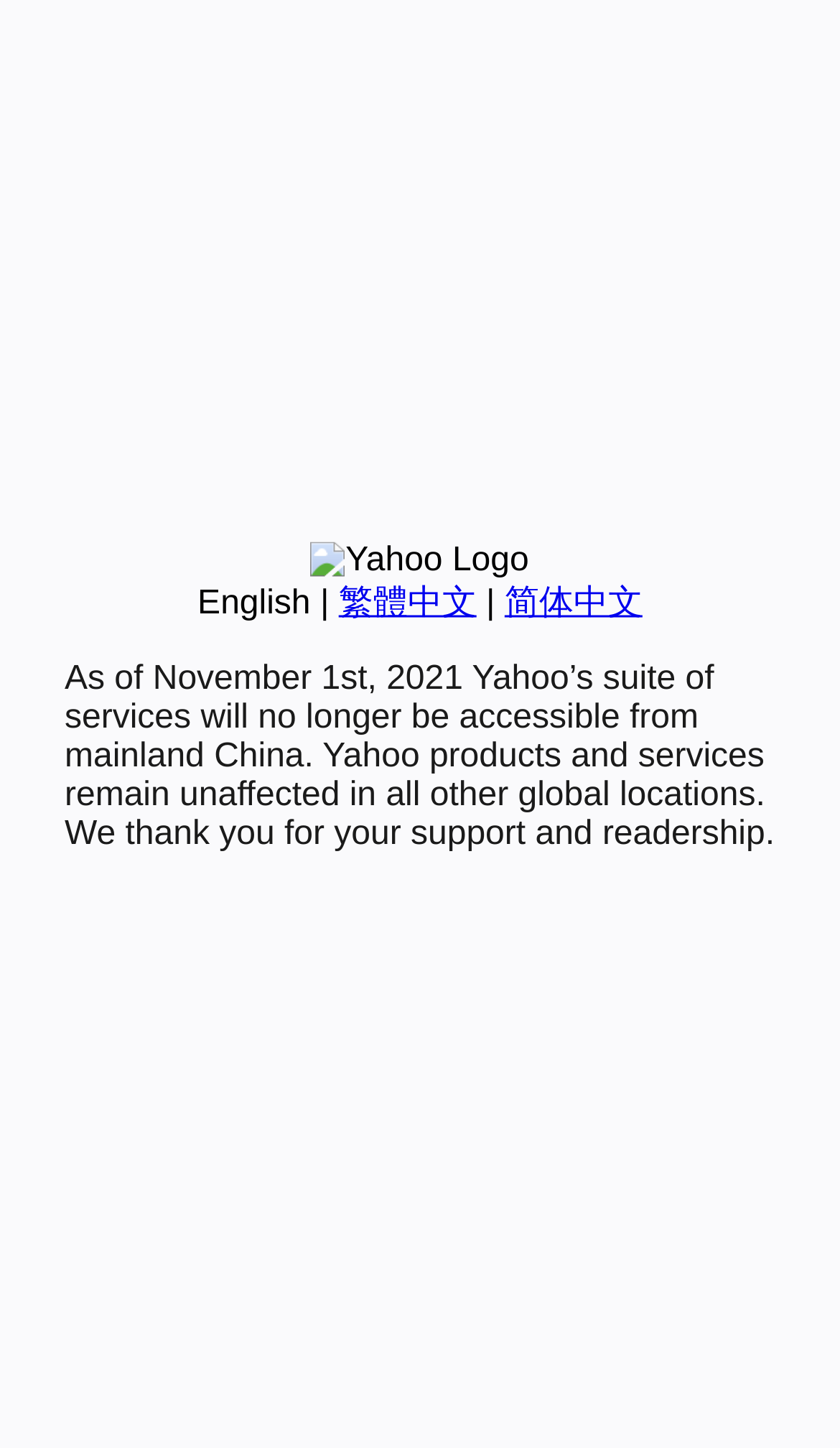Find and provide the bounding box coordinates for the UI element described here: "繁體中文". The coordinates should be given as four float numbers between 0 and 1: [left, top, right, bottom].

[0.403, 0.404, 0.567, 0.429]